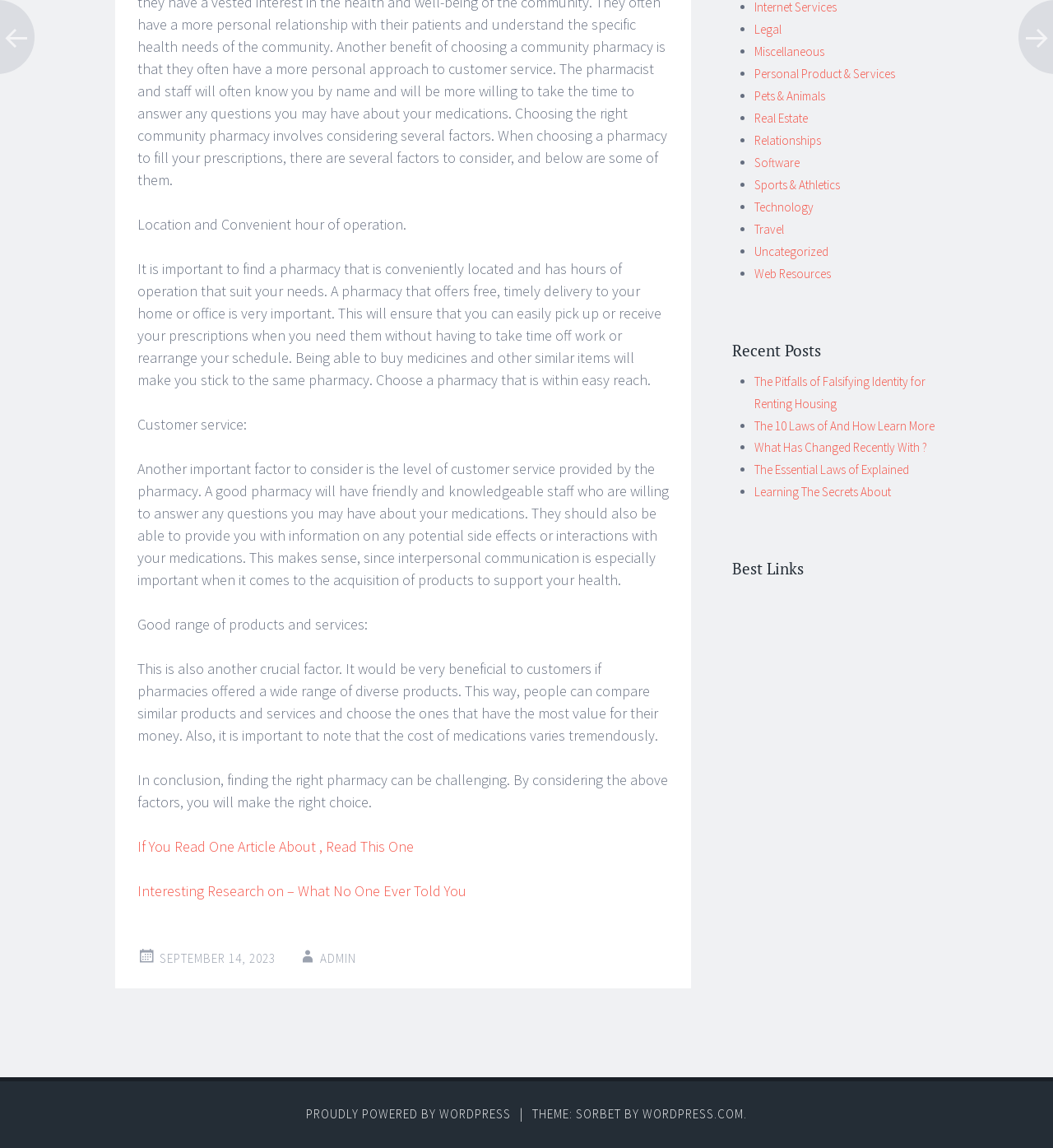Identify and provide the bounding box for the element described by: "The Essential Laws of Explained".

[0.716, 0.402, 0.863, 0.416]